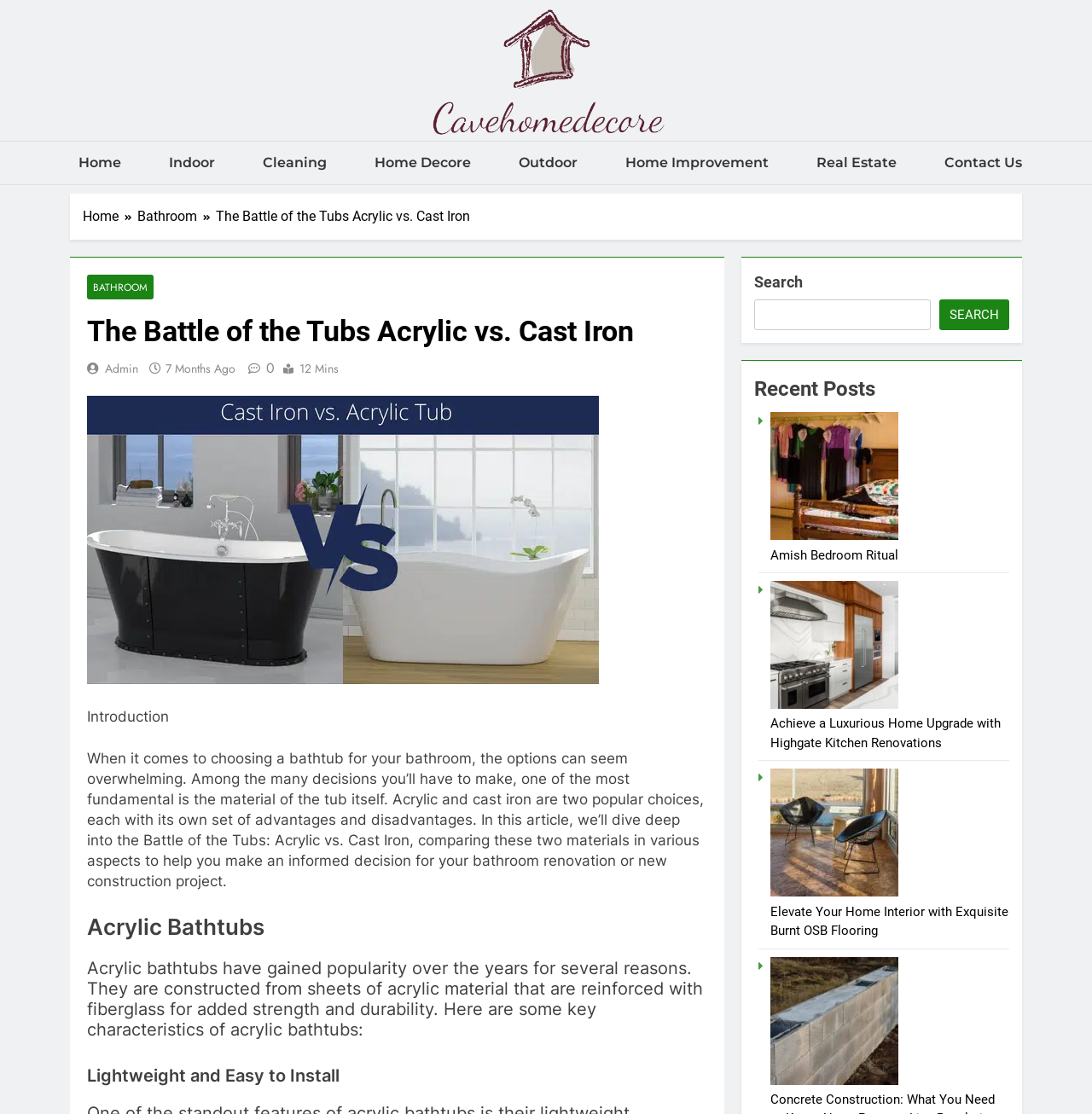Provide a thorough description of the webpage you see.

The webpage is about comparing acrylic and cast iron bathtubs for bathroom renovation or construction projects. At the top, there is a navigation menu with links to "Home", "Indoor", "Cleaning", "Home Decore", "Outdoor", "Home Improvement", "Real Estate", and "Contact Us". Below the navigation menu, there is a breadcrumbs section showing the current page's location as "Home > Bathroom > The Battle of the Tubs: Acrylic vs. Cast Iron".

The main content area is divided into sections. The first section has a heading "The Battle of the Tubs: Acrylic vs. Cast Iron" and a brief introduction to the article. Below the introduction, there is an image related to the topic.

The next section is about acrylic bathtubs, with a heading "Acrylic Bathtubs" and a subheading "Lightweight and Easy to Install". This section provides information about the characteristics of acrylic bathtubs.

On the right side of the page, there is a search bar with a search button. Below the search bar, there is a section titled "Recent Posts" with three recent article links, each accompanied by an image.

Overall, the webpage has a clean layout with clear headings and concise text, making it easy to navigate and read.